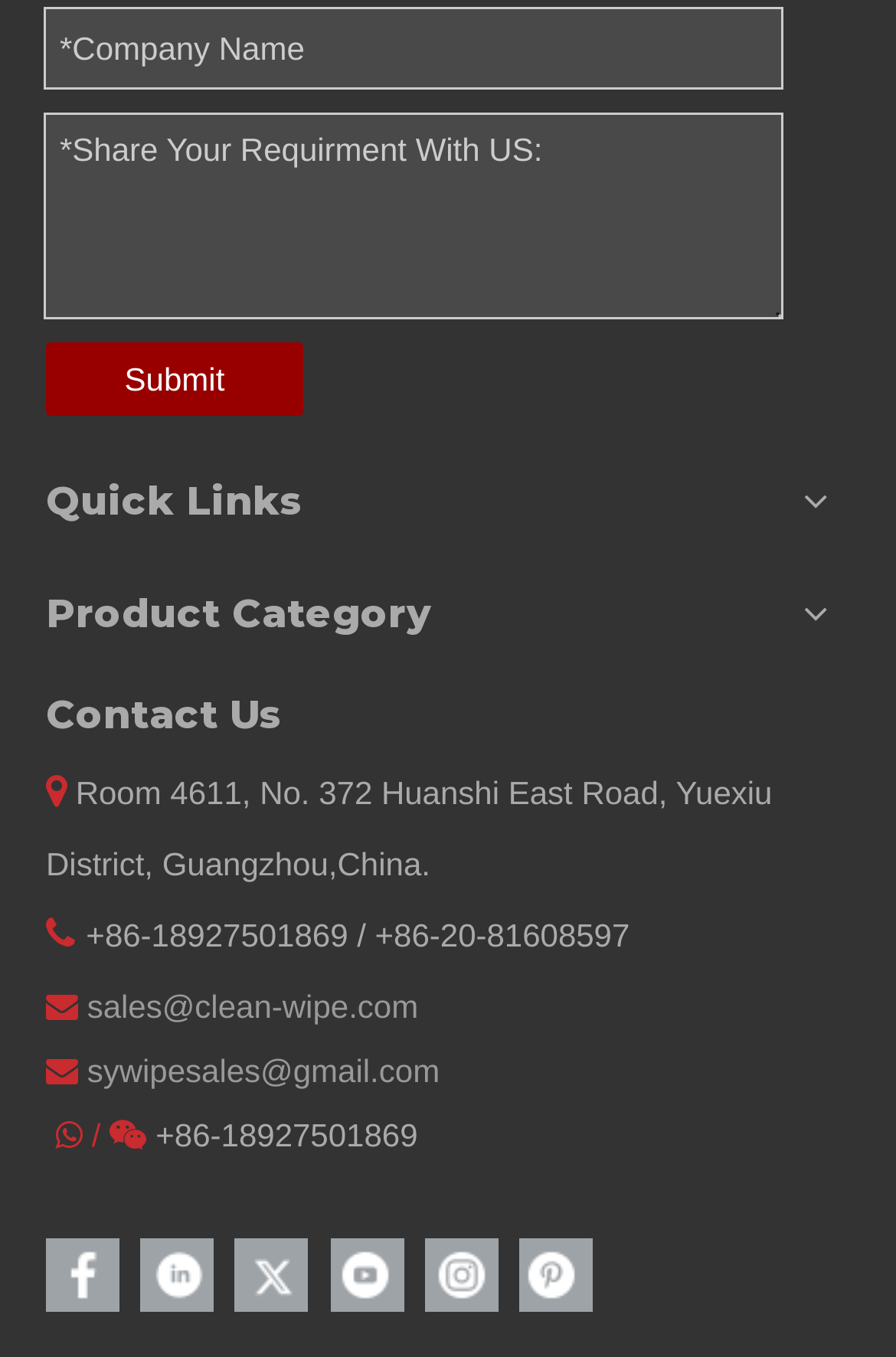Bounding box coordinates are specified in the format (top-left x, top-left y, bottom-right x, bottom-right y). All values are floating point numbers bounded between 0 and 1. Please provide the bounding box coordinate of the region this sentence describes: sywipesales@

[0.097, 0.776, 0.327, 0.803]